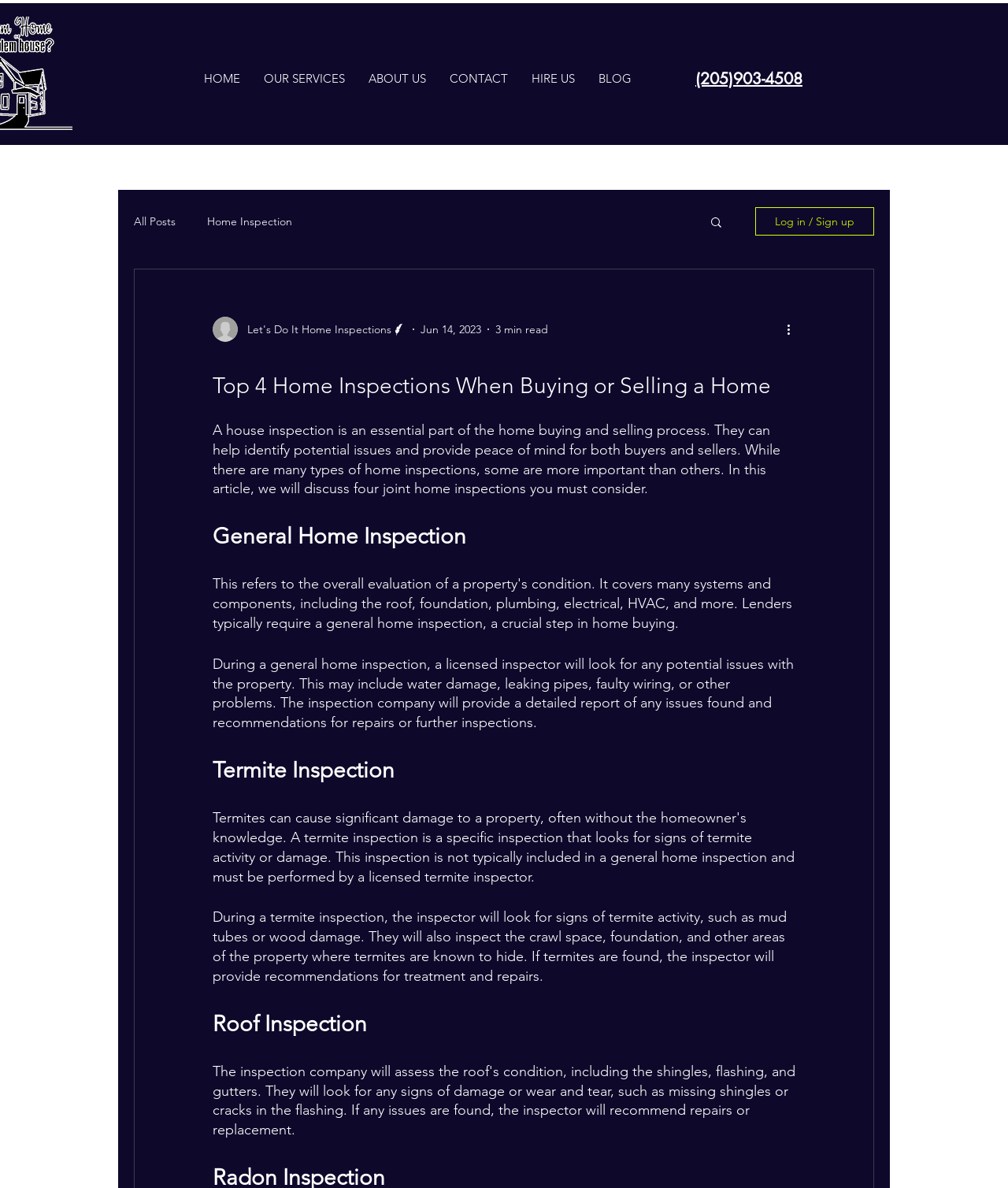Generate a thorough description of the webpage.

The webpage is about home inspections, specifically discussing the top four joint home inspections to consider when buying or selling a home. At the top, there is a navigation bar with links to different sections of the website, including "HOME", "OUR SERVICES", "ABOUT US", "CONTACT", "HIRE US", and "BLOG". Below the navigation bar, there is a phone number "(205)903-4508" and a secondary navigation bar with links to "All Posts" and "Home Inspection" under the "blog" section.

On the right side of the page, there is a search button with a magnifying glass icon. Below the search button, there is a "Log in / Sign up" button. The main content of the page starts with a heading "Top 4 Home Inspections When Buying or Selling a Home" followed by a brief introduction to home inspections and their importance.

The article is divided into four sections, each with a heading: "General Home Inspection", "Termite Inspection", "Roof Inspection", and another section without a heading. Each section provides a detailed description of the inspection process and what to expect. There are no images in the main content area, but there are images of the writer and a logo above the main content.